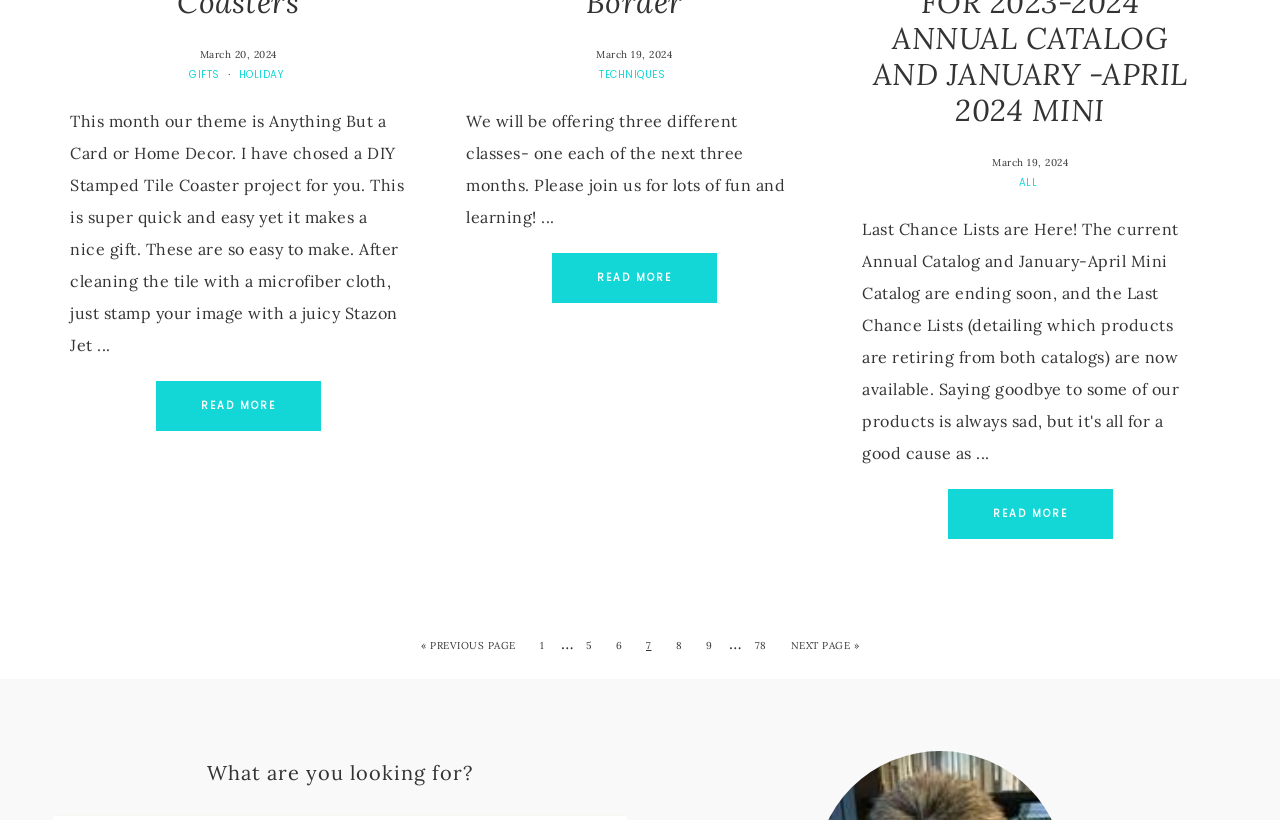Please determine the bounding box coordinates for the UI element described as: "Page 78".

[0.58, 0.765, 0.608, 0.809]